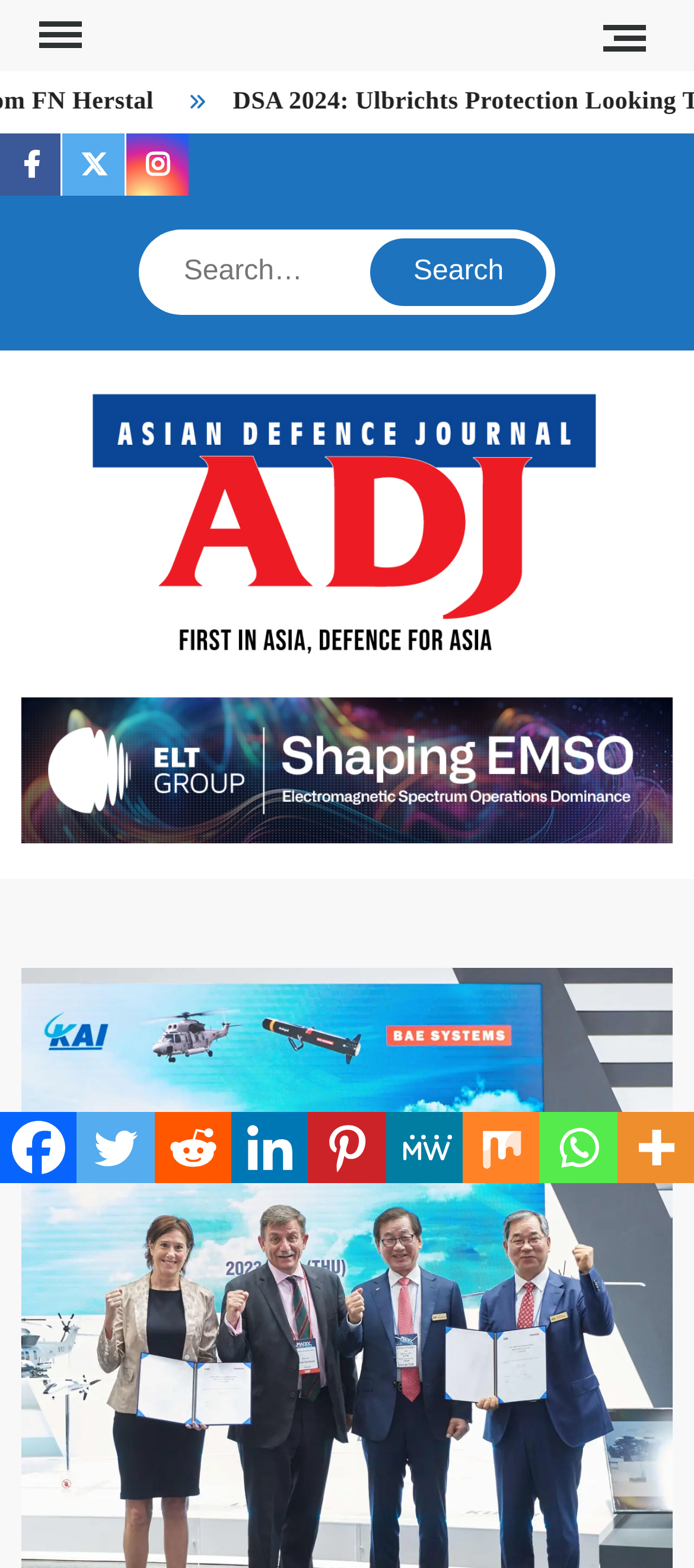Can you determine the bounding box coordinates of the area that needs to be clicked to fulfill the following instruction: "Click the menu button"?

[0.03, 0.0, 0.133, 0.045]